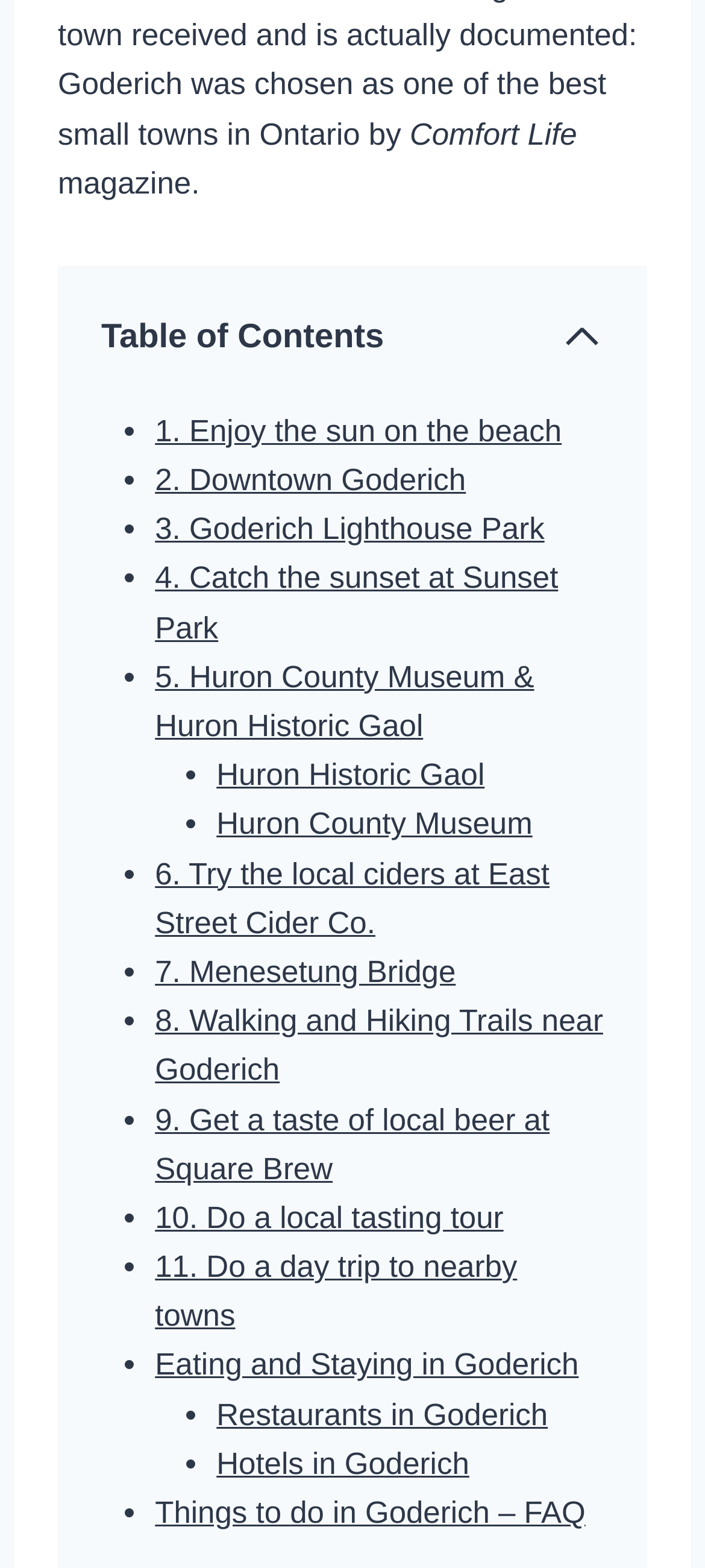Identify the bounding box of the UI element that matches this description: "About Us".

None